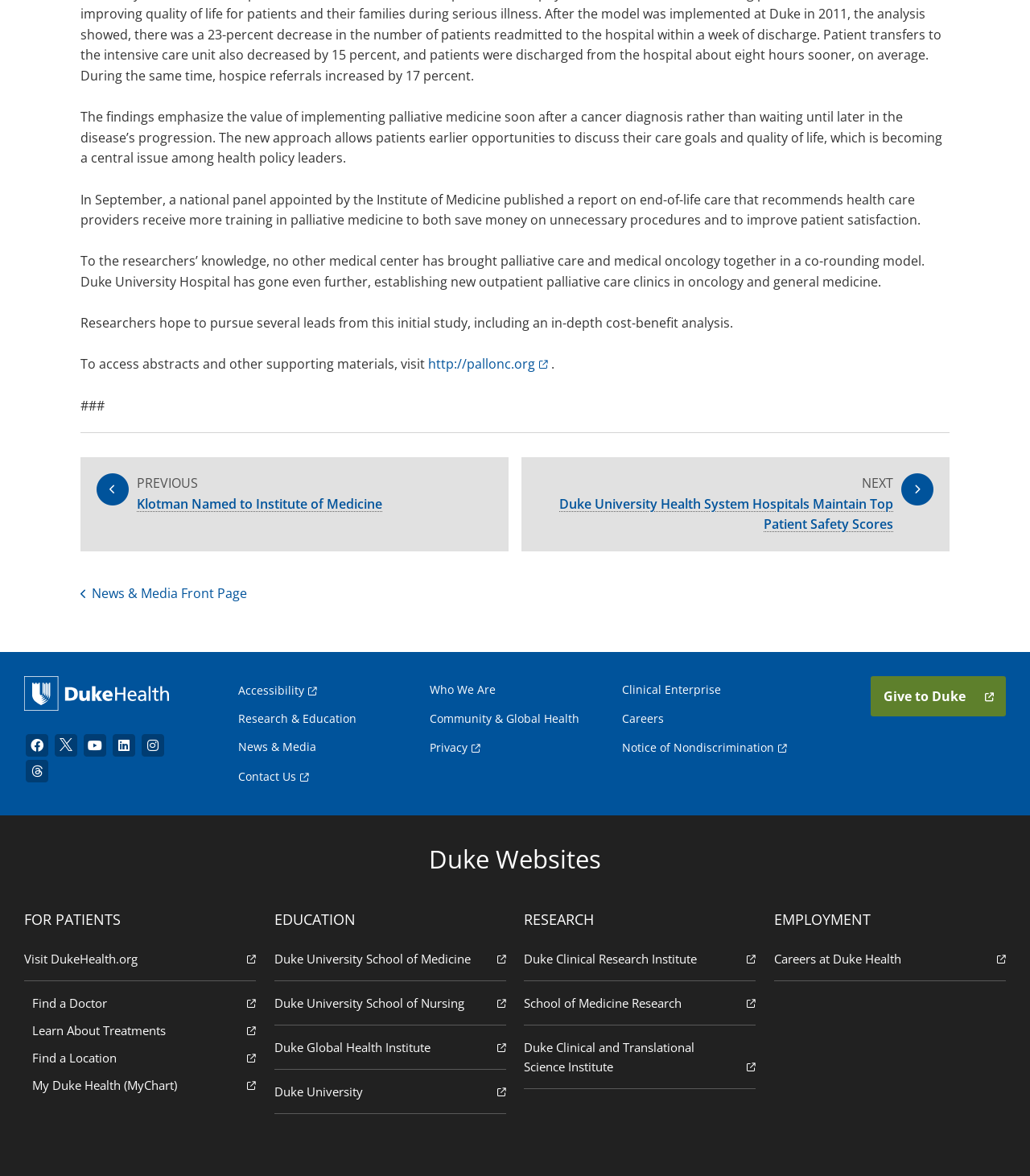What is the main topic of the article?
Refer to the image and respond with a one-word or short-phrase answer.

Palliative medicine